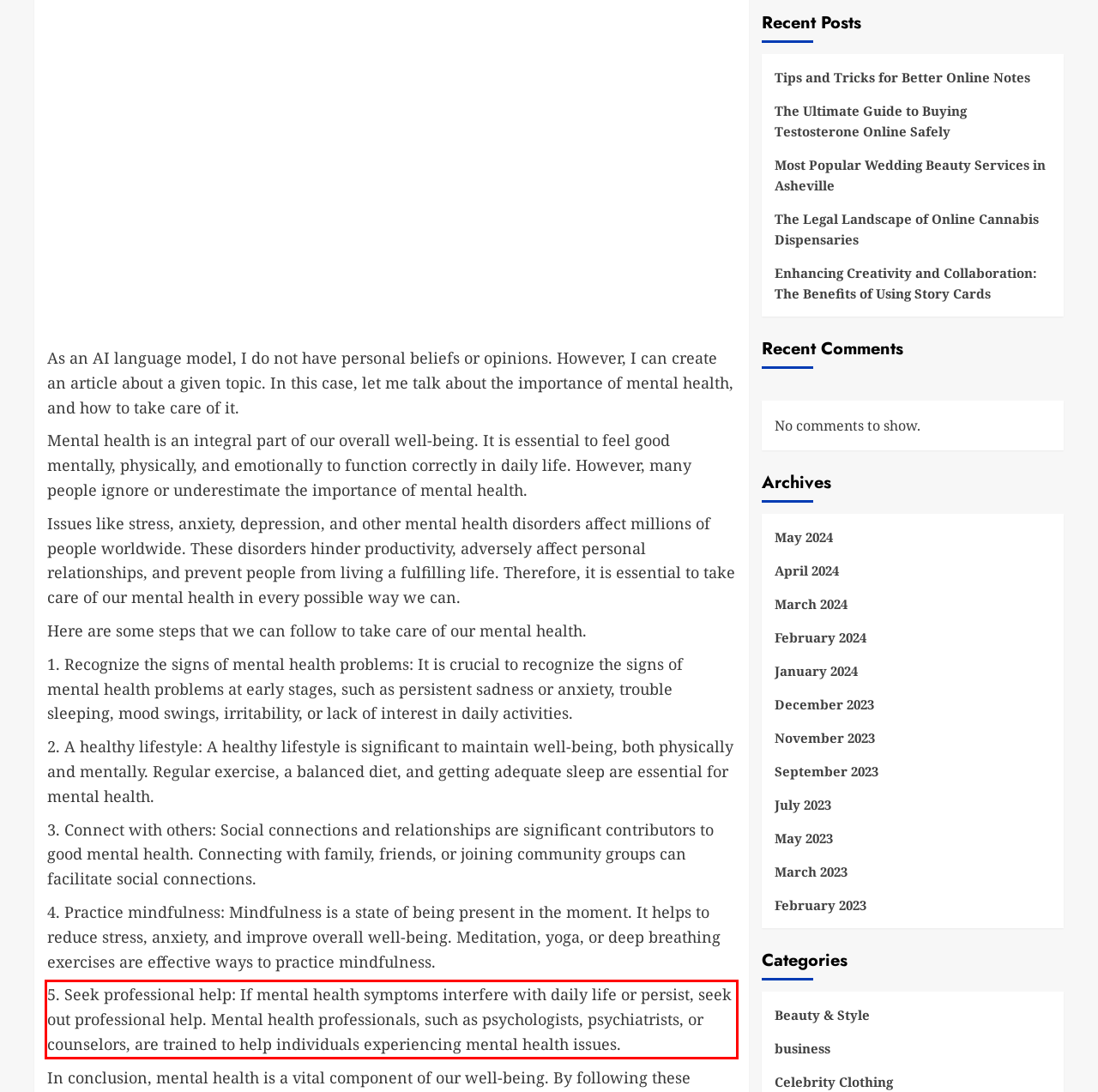Please extract the text content within the red bounding box on the webpage screenshot using OCR.

5. Seek professional help: If mental health symptoms interfere with daily life or persist, seek out professional help. Mental health professionals, such as psychologists, psychiatrists, or counselors, are trained to help individuals experiencing mental health issues.